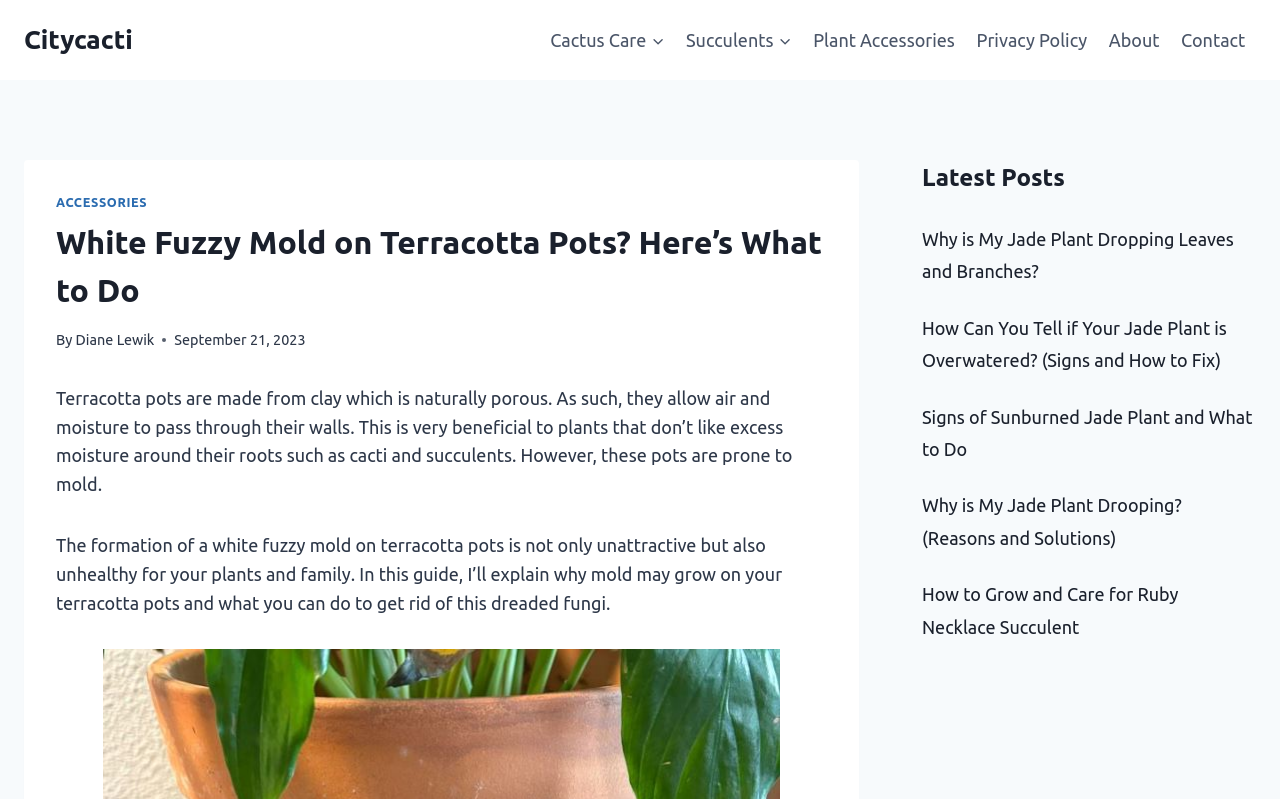Specify the bounding box coordinates (top-left x, top-left y, bottom-right x, bottom-right y) of the UI element in the screenshot that matches this description: Plant Accessories

[0.627, 0.019, 0.754, 0.082]